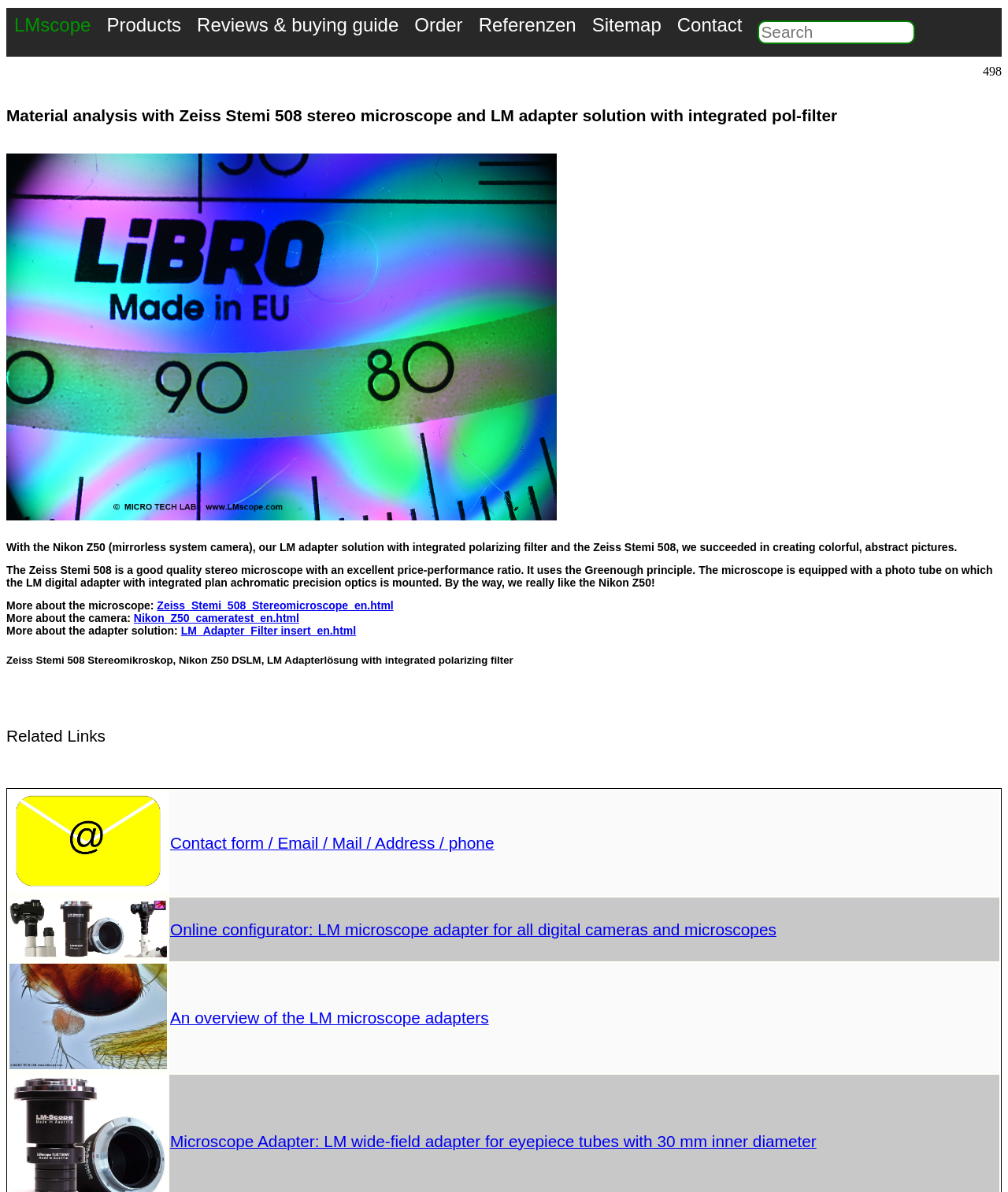What is the topic of the article with the heading 'Material analysis with Zeiss Stemi 508 stereo microscope and LM adapter solution with integrated pol-filter'?
Please provide a single word or phrase in response based on the screenshot.

Material analysis